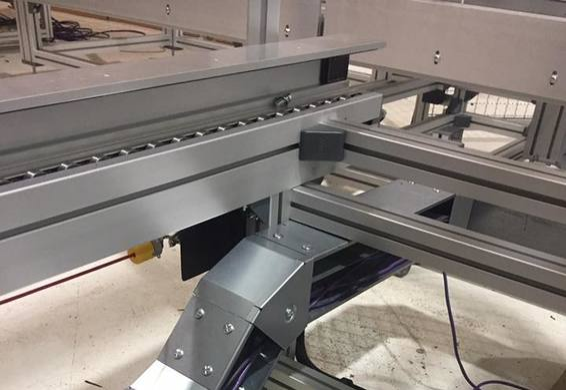Explain what is happening in the image with as much detail as possible.

The image displays a close-up view of an industrial trunking system, showcasing a precise arrangement of aluminum or metallic components designed for housing electrical cables. The focus is on a section where the trunking intersects with a guide rail, highlighting its smooth, linear design that supports the organized routing of cables. The system includes features such as a removable side panel, allowing easy access for maintenance or upgrades. This form of trunking is essential in industrial and commercial settings, providing both protection and flexibility for electrical installations.